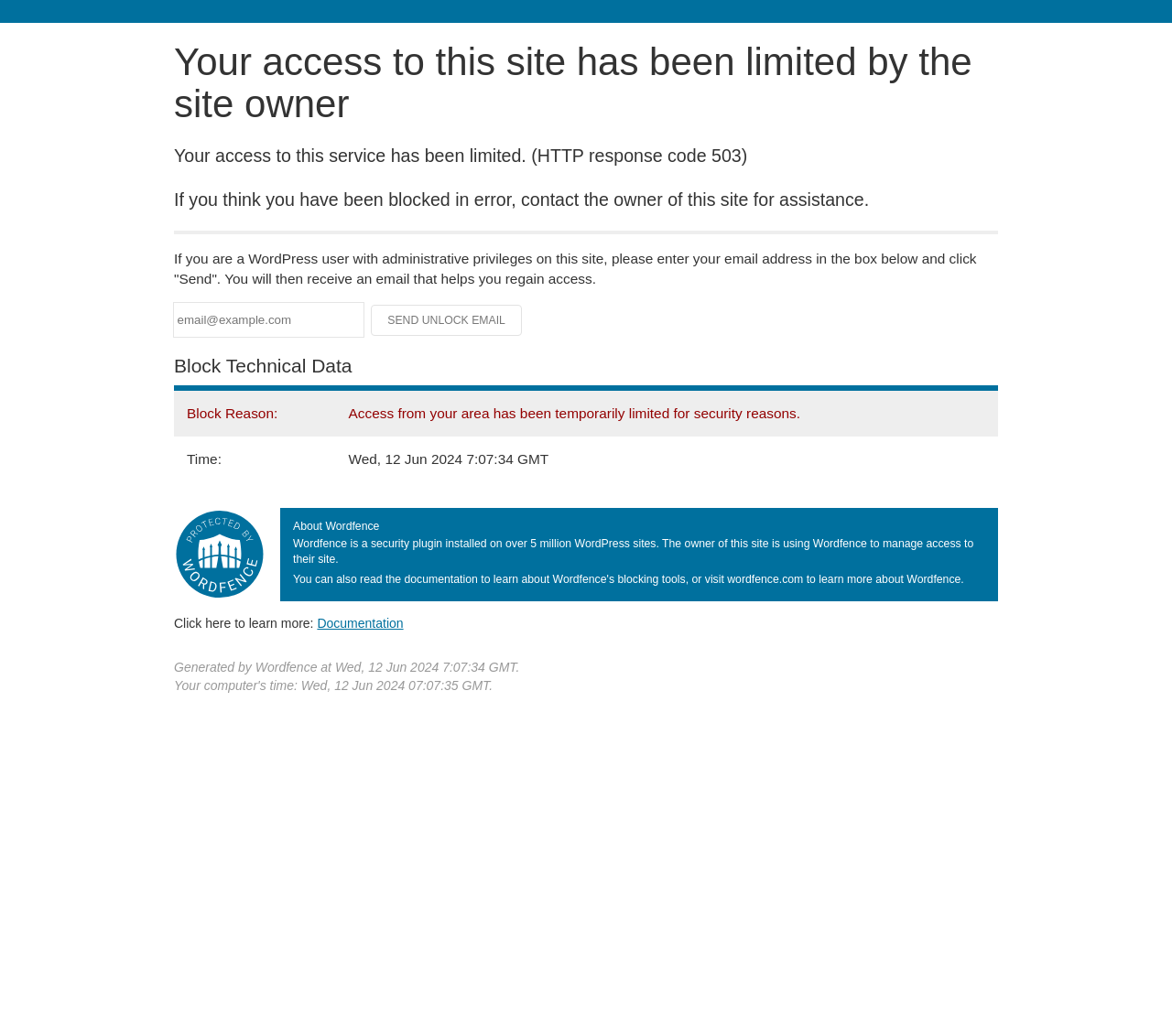Refer to the image and answer the question with as much detail as possible: What is the plugin used to manage site access?

I found the answer by reading the text under the heading 'About Wordfence' which states that 'The owner of this site is using Wordfence to manage access to their site.'